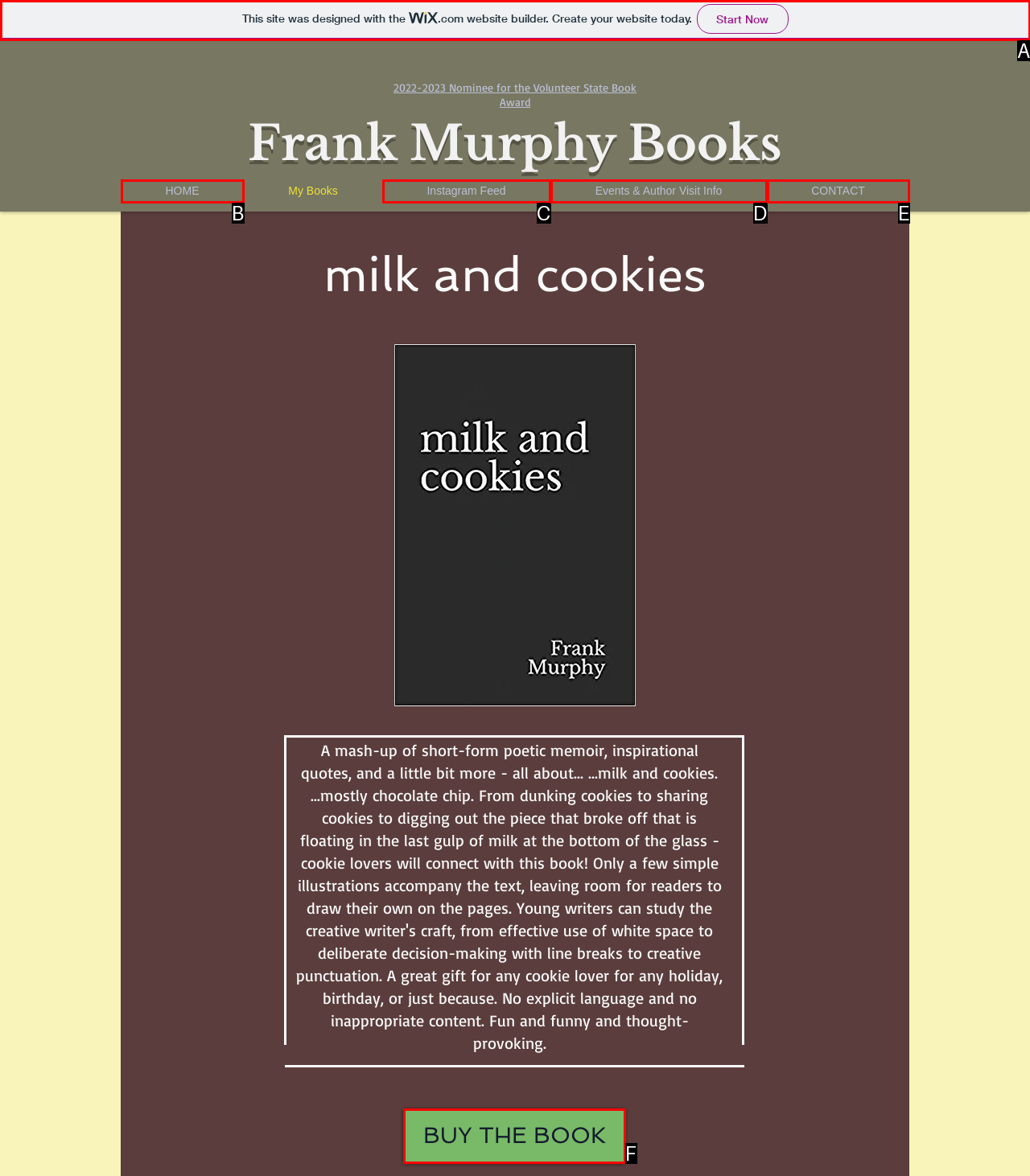Select the letter of the HTML element that best fits the description: CONTACT
Answer with the corresponding letter from the provided choices.

E